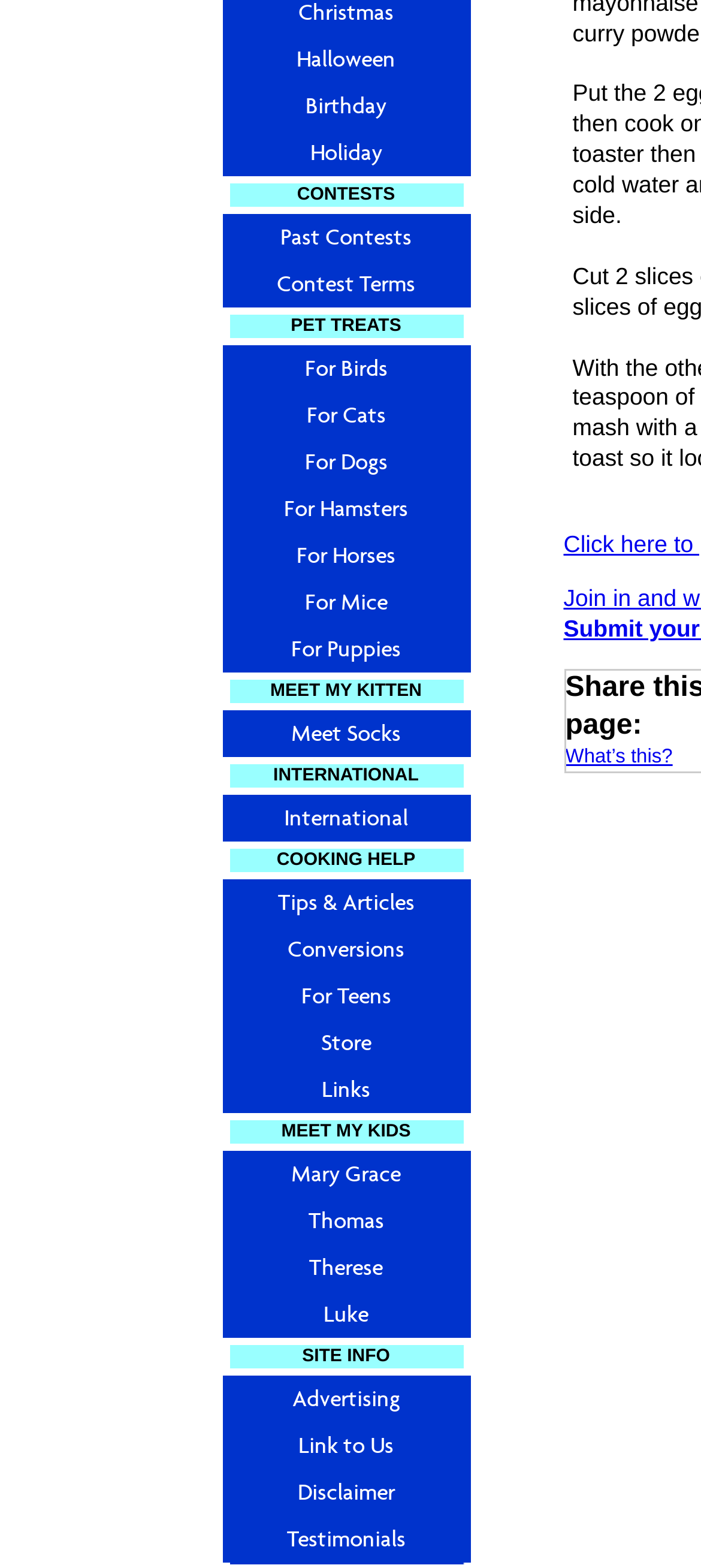Show the bounding box coordinates of the region that should be clicked to follow the instruction: "View past contests."

[0.317, 0.136, 0.671, 0.166]